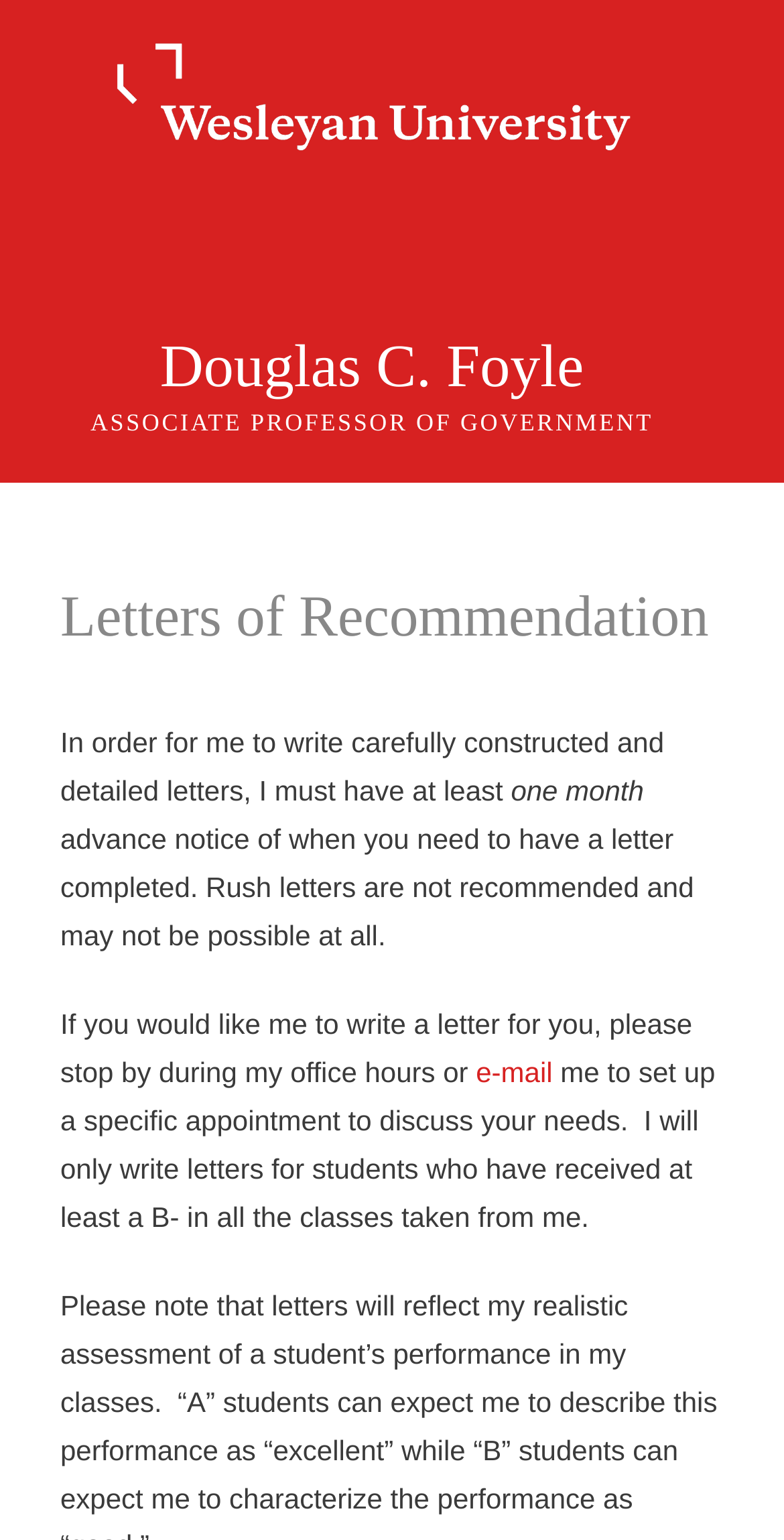Produce an extensive caption that describes everything on the webpage.

The webpage is about Letters of Recommendation by Douglas C. Foyle, an Associate Professor of Government. At the top, there is a banner with the site's name, accompanied by a link to Douglas C. Foyle's profile. Below the banner, there is a logo of Wesleyan University.

The main content of the page is divided into sections. The first section has a heading "Letters of Recommendation" and explains the requirements for requesting a letter. The text states that at least one month's advance notice is needed, and rush letters may not be possible. 

To the right of the text "one month", there is a separate text block that continues the explanation. Below this, there is another text block that provides further instructions on how to request a letter, including stopping by during office hours or sending an email to set up an appointment. The email link is placed at the end of this text block.

Throughout the page, the text is organized in a clear and readable manner, with headings and paragraphs that guide the reader through the information.